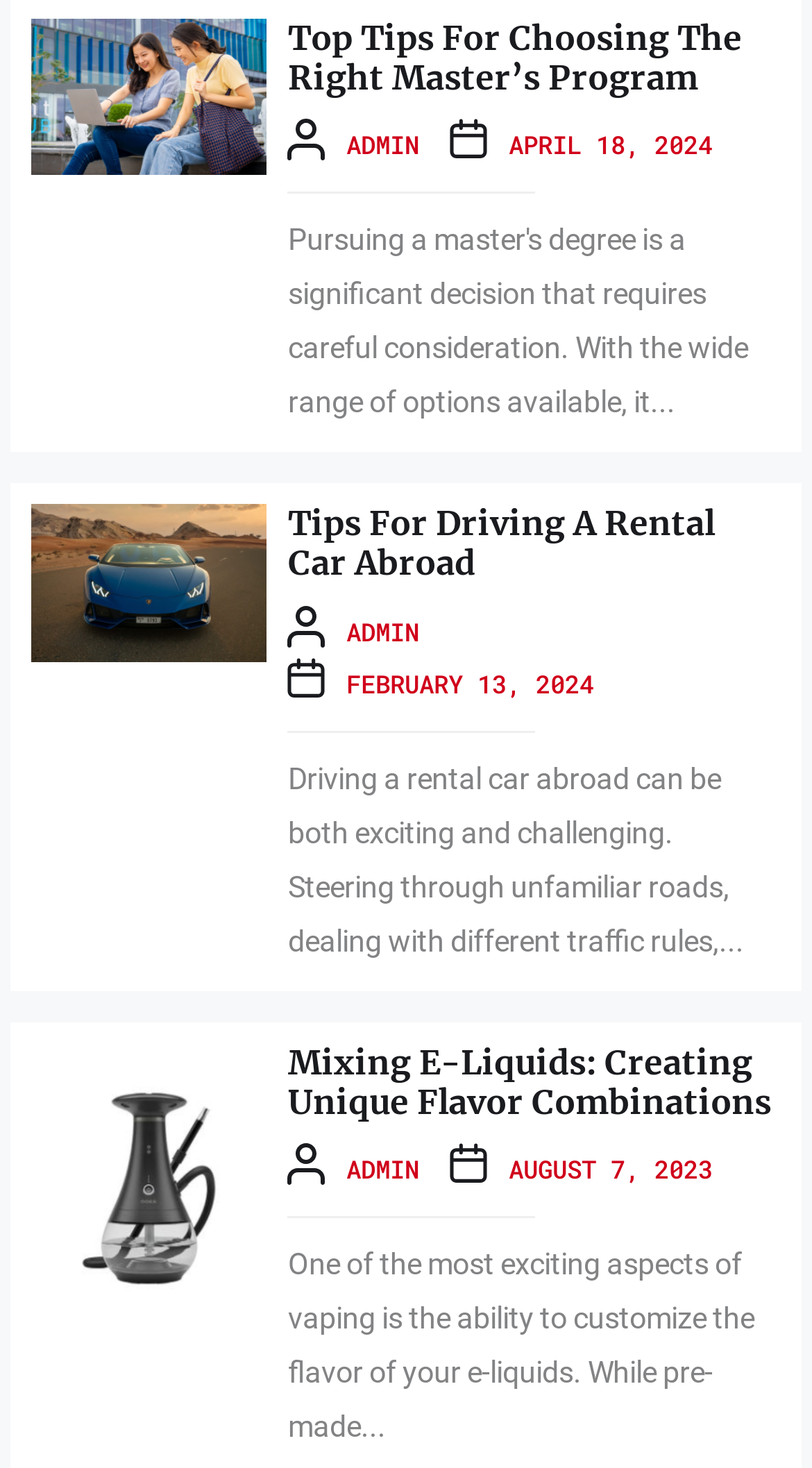Please determine the bounding box coordinates of the element to click on in order to accomplish the following task: "Check article posted by ADMIN on APRIL 18, 2024". Ensure the coordinates are four float numbers ranging from 0 to 1, i.e., [left, top, right, bottom].

[0.626, 0.087, 0.878, 0.11]